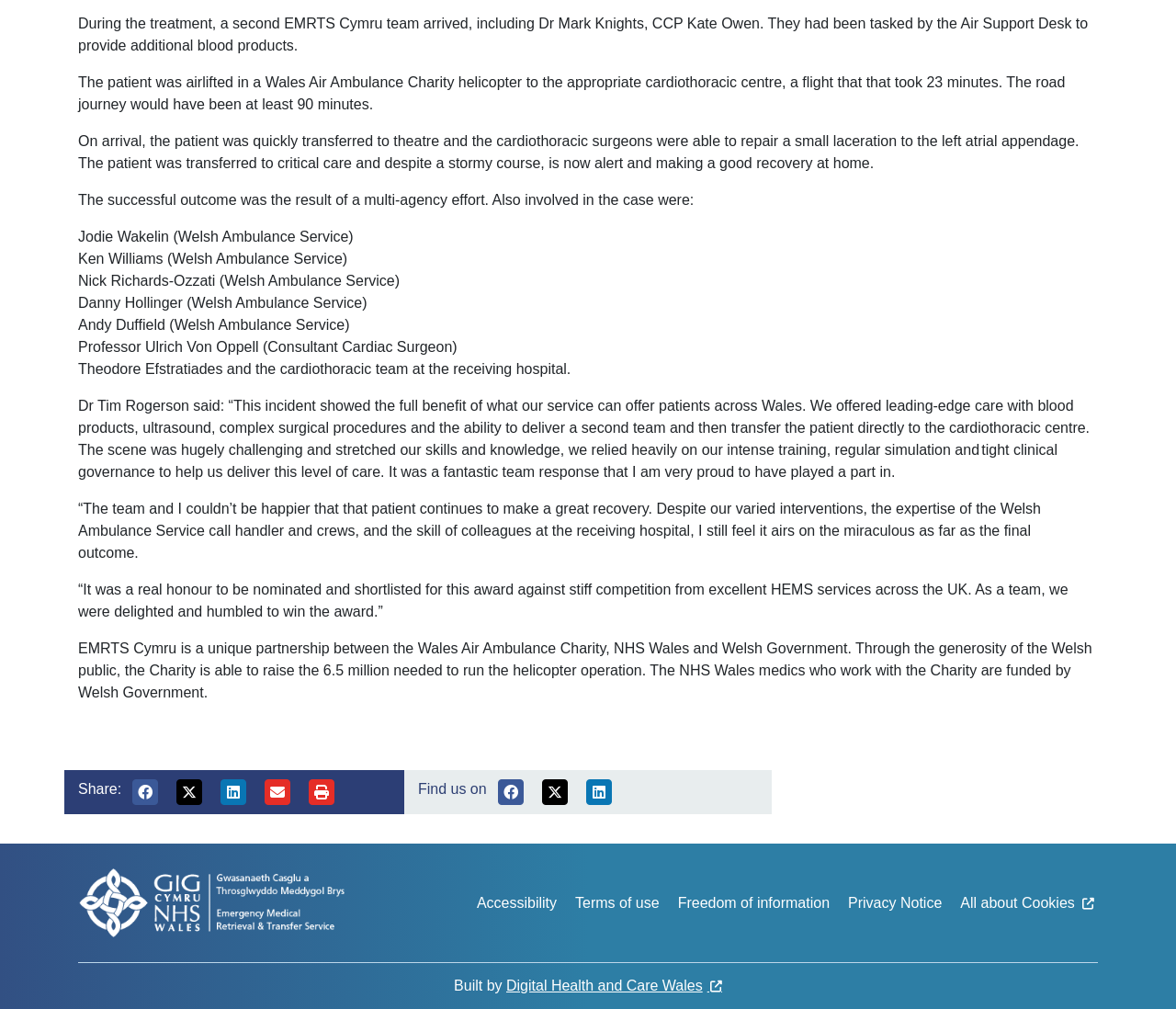What is the purpose of the EMRTS Cymru service?
Respond with a short answer, either a single word or a phrase, based on the image.

to offer leading-edge care